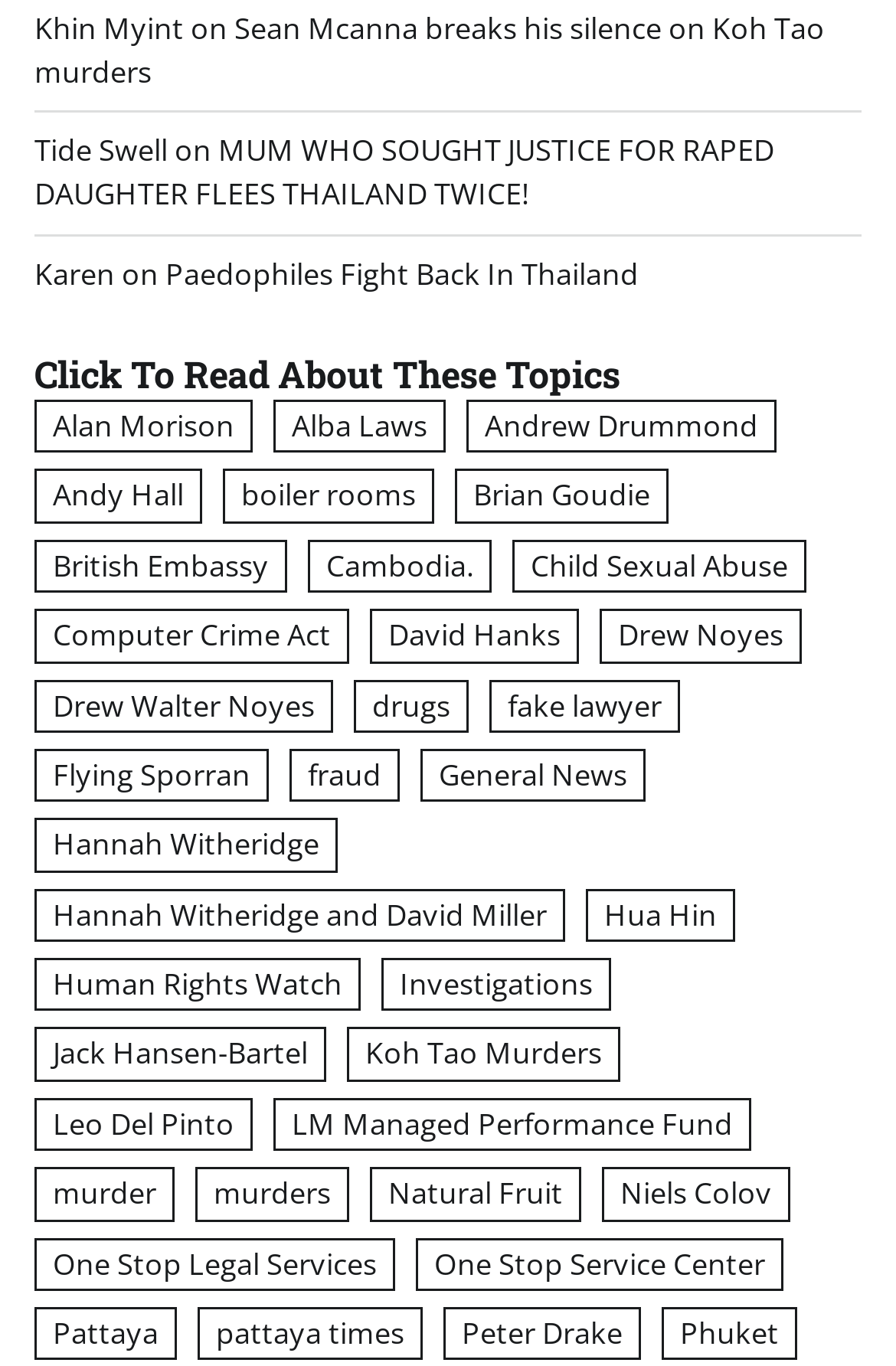Highlight the bounding box coordinates of the element that should be clicked to carry out the following instruction: "Read about 'Alan Morison'". The coordinates must be given as four float numbers ranging from 0 to 1, i.e., [left, top, right, bottom].

[0.038, 0.293, 0.282, 0.332]